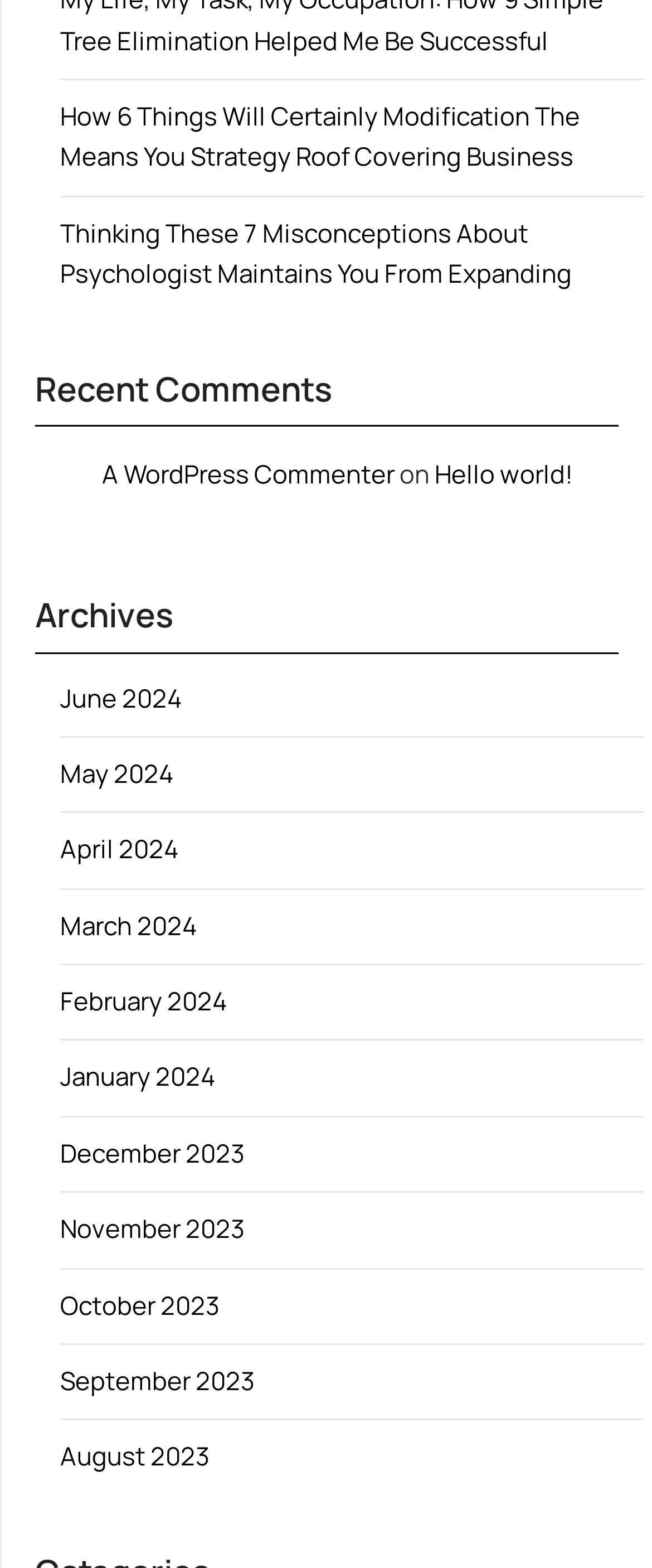Identify the bounding box coordinates of the area you need to click to perform the following instruction: "Read the recent comments".

[0.054, 0.231, 0.949, 0.272]